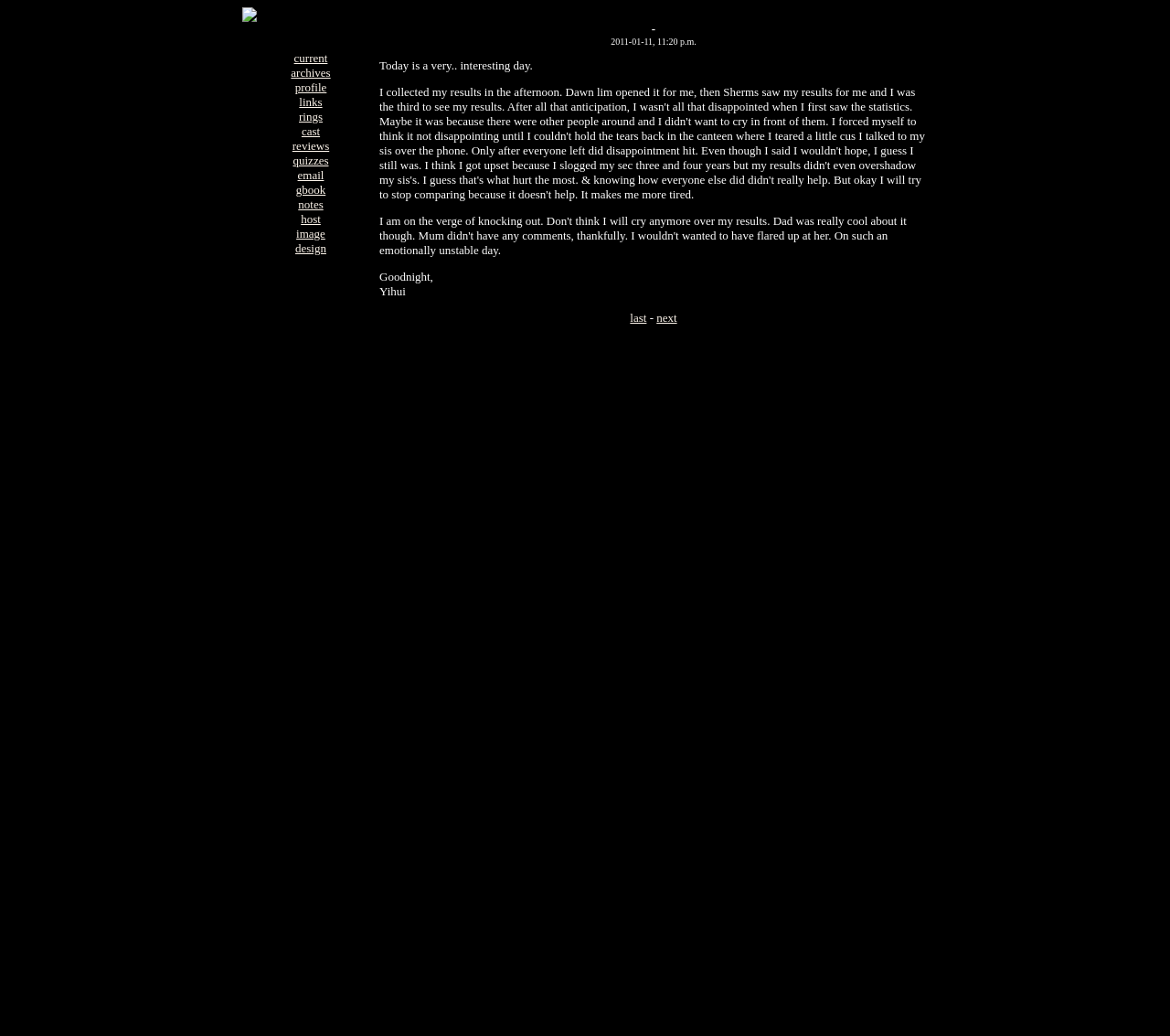Determine the bounding box coordinates of the element that should be clicked to execute the following command: "go to the next page".

[0.561, 0.3, 0.579, 0.313]